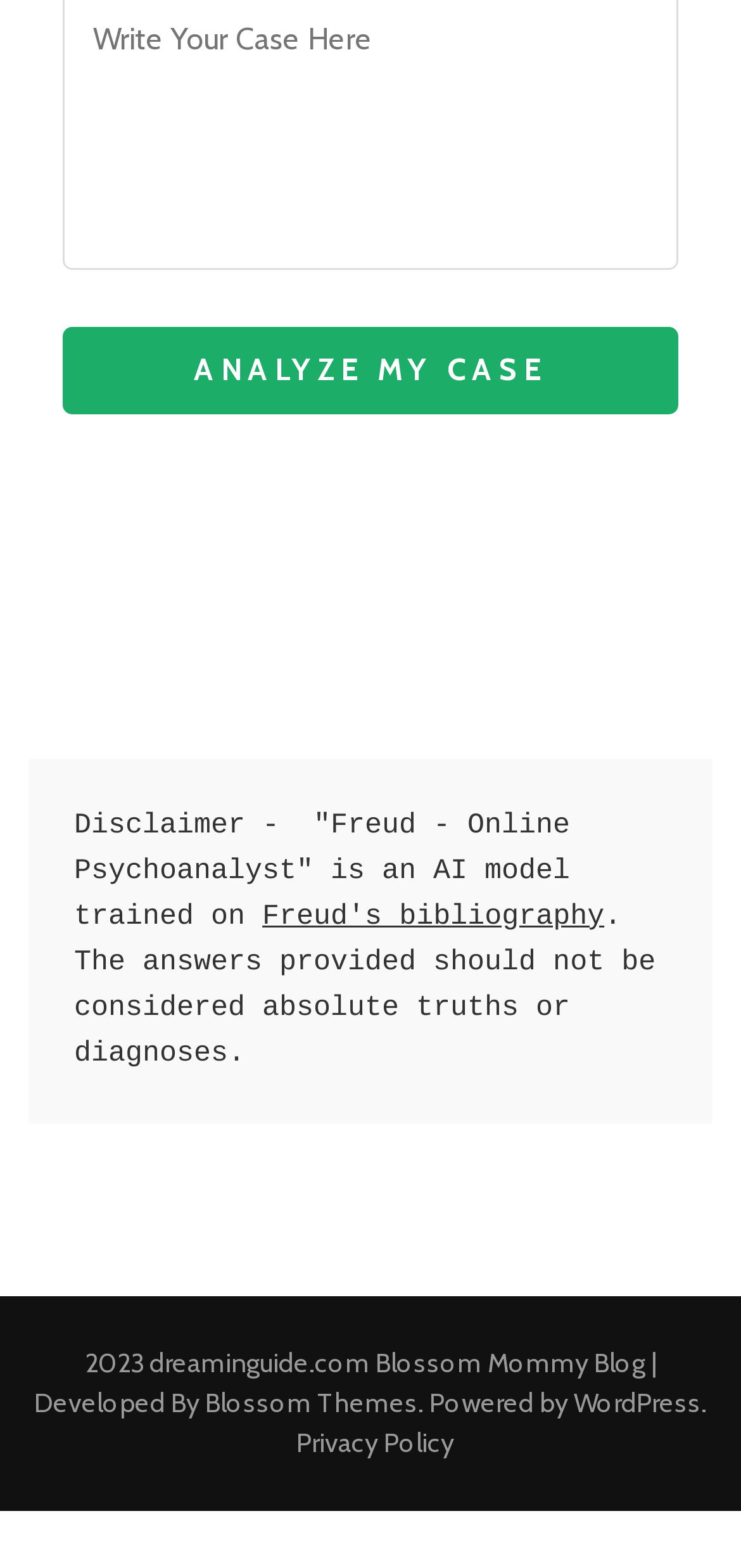Please answer the following question using a single word or phrase: 
What is the year of copyright mentioned on the webpage?

2023